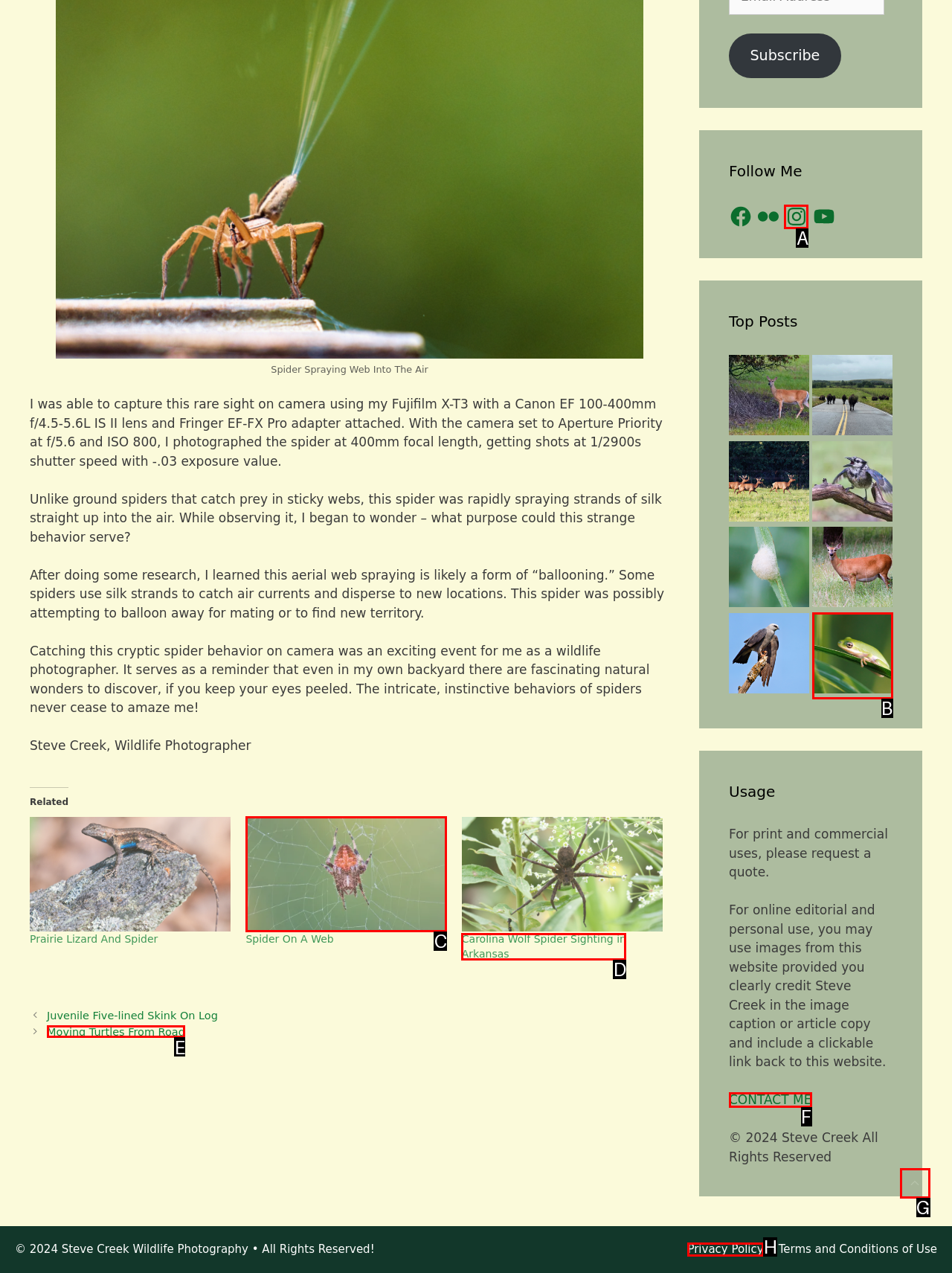Identify the bounding box that corresponds to: Moving Turtles From Road
Respond with the letter of the correct option from the provided choices.

E